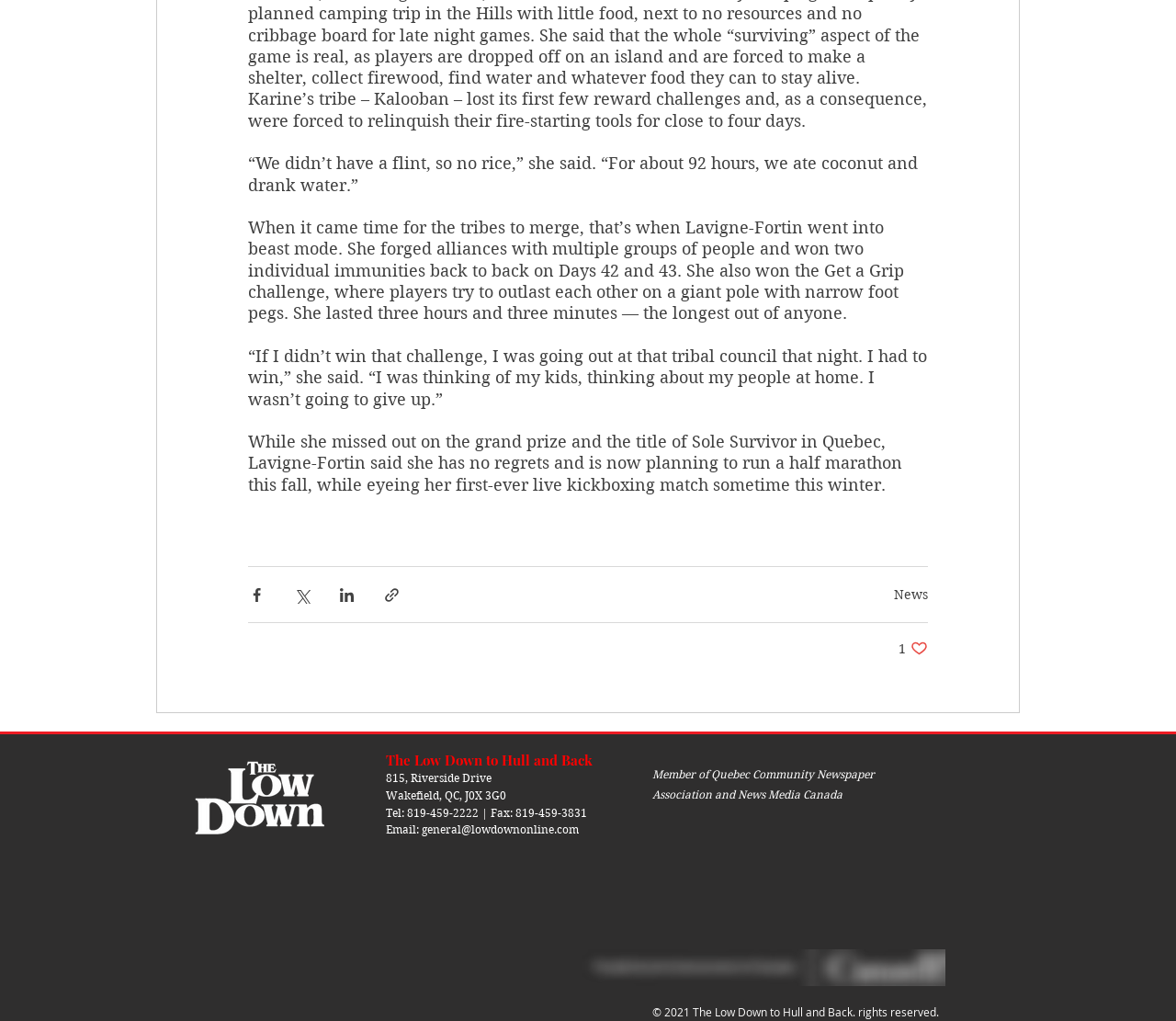Identify the bounding box coordinates of the section to be clicked to complete the task described by the following instruction: "Check the 'OPENING HOURS'". The coordinates should be four float numbers between 0 and 1, formatted as [left, top, right, bottom].

None